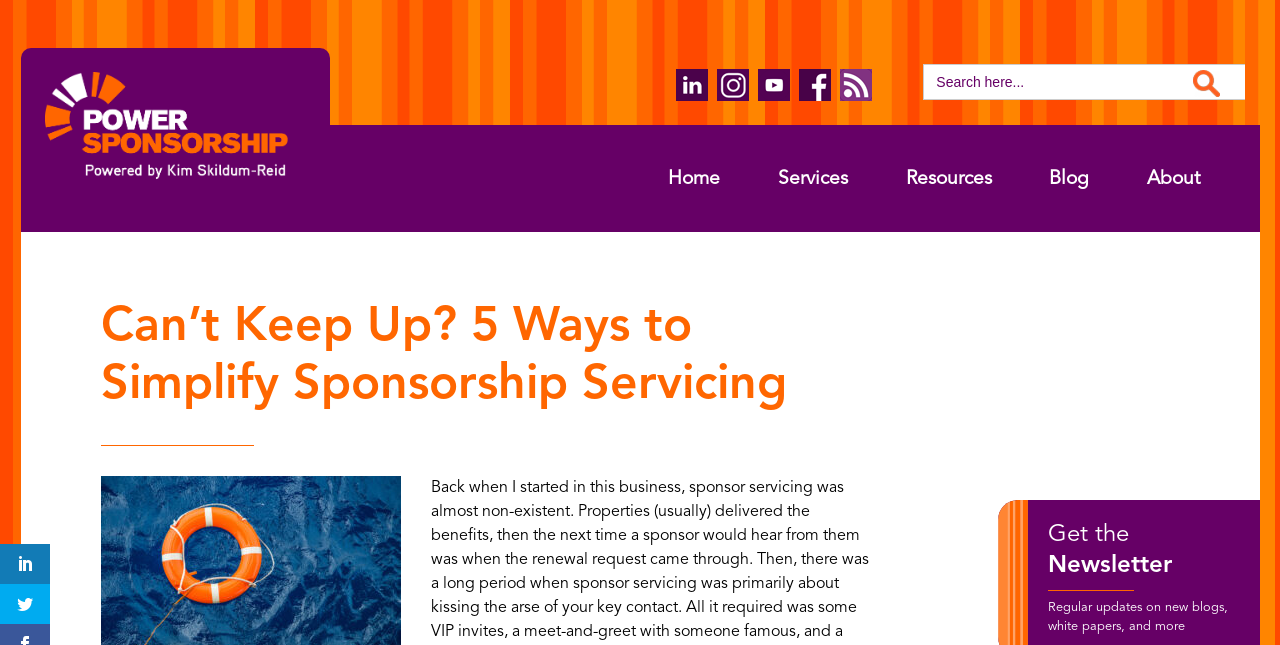Determine the bounding box coordinates for the HTML element mentioned in the following description: "Services". The coordinates should be a list of four floats ranging from 0 to 1, represented as [left, top, right, bottom].

[0.585, 0.247, 0.685, 0.309]